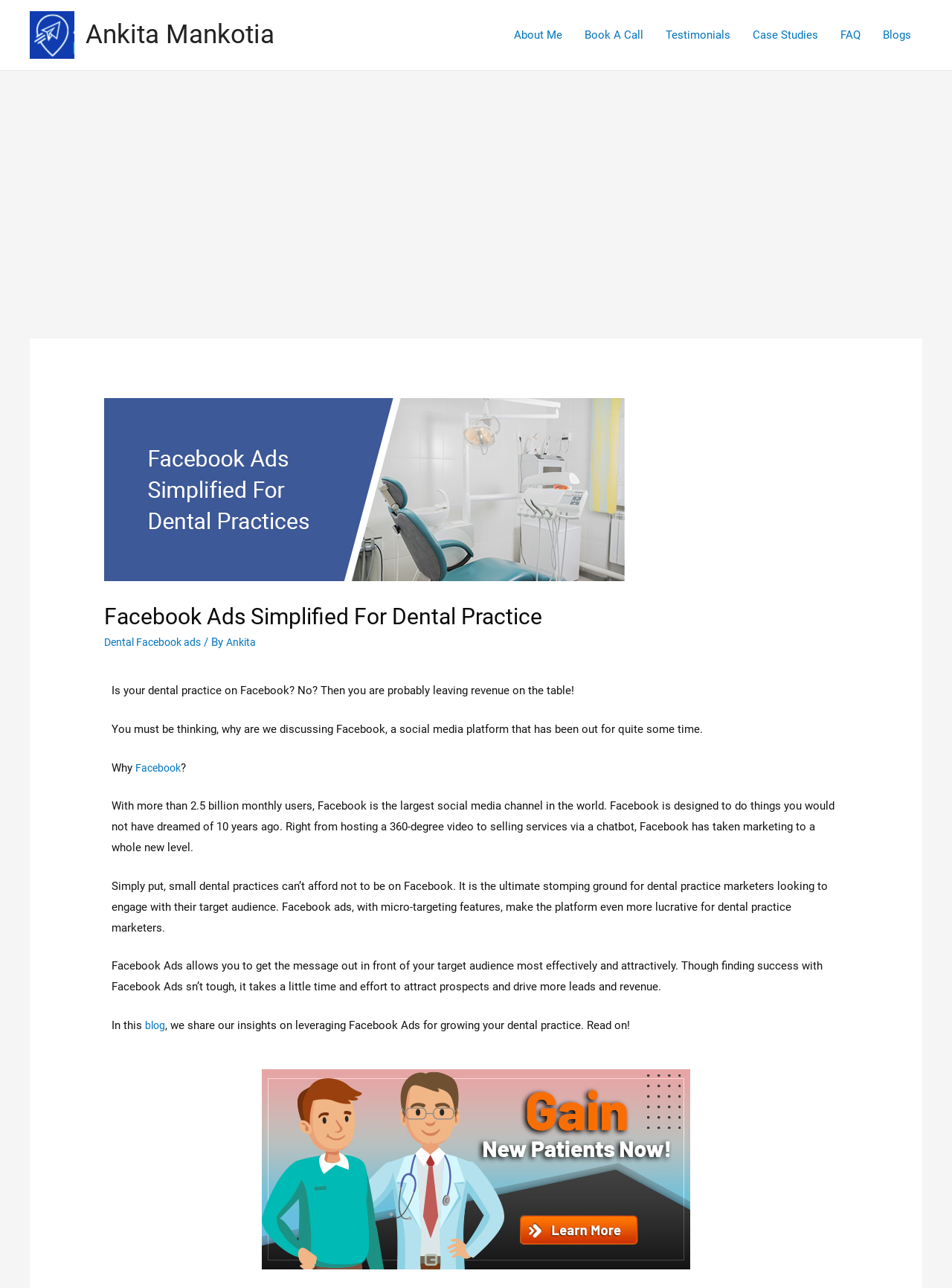Find the bounding box coordinates for the area that must be clicked to perform this action: "Click Facebook Ads Expert logo".

[0.031, 0.021, 0.078, 0.032]